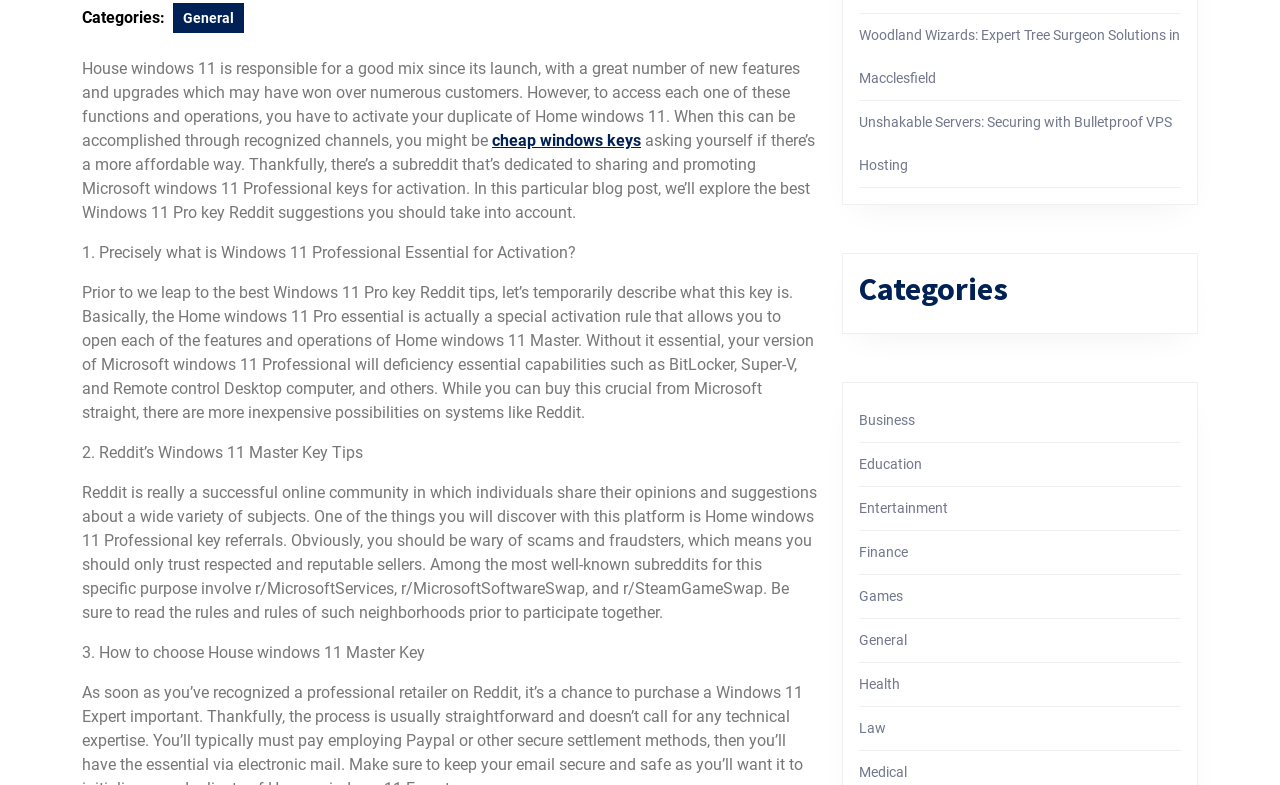Identify the bounding box of the UI component described as: "Education".

[0.671, 0.581, 0.72, 0.601]